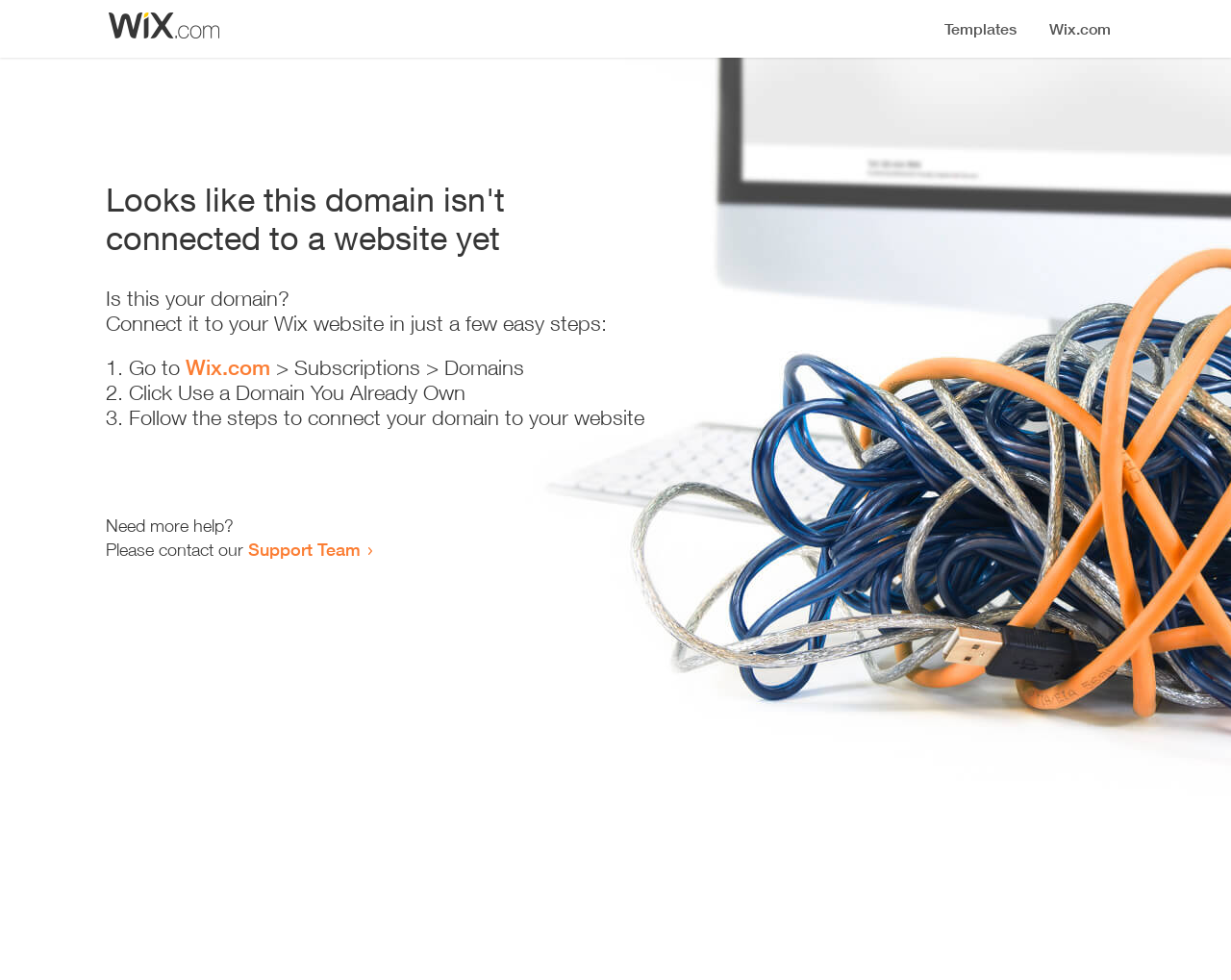Where should the user go to start the process of connecting the domain?
Answer the question with detailed information derived from the image.

The webpage provides a link to 'Wix.com' with the instruction 'Go to' preceding it, indicating that the user should go to Wix.com to start the process of connecting the domain.